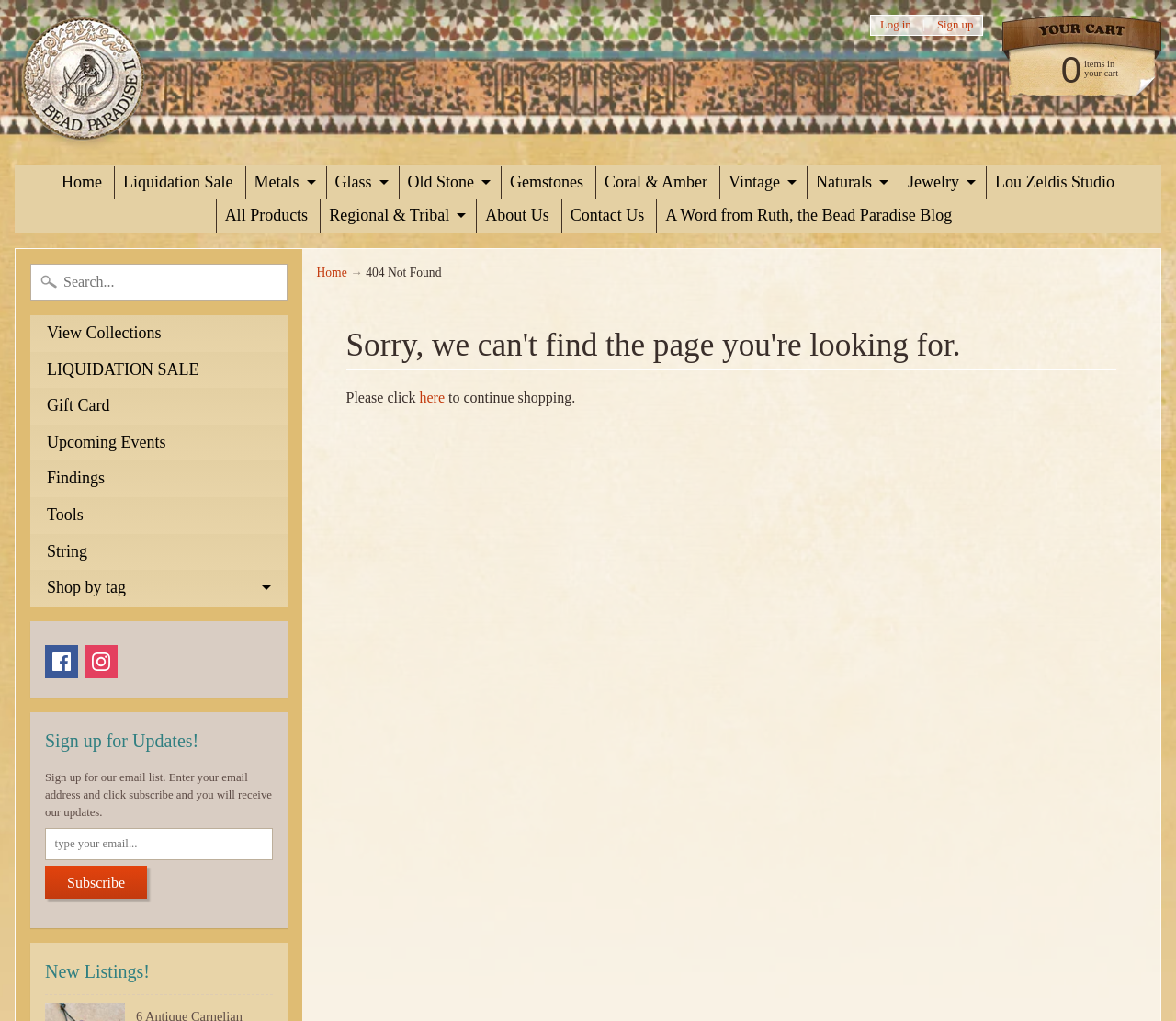Can you pinpoint the bounding box coordinates for the clickable element required for this instruction: "Subscribe to the email list"? The coordinates should be four float numbers between 0 and 1, i.e., [left, top, right, bottom].

[0.038, 0.848, 0.125, 0.88]